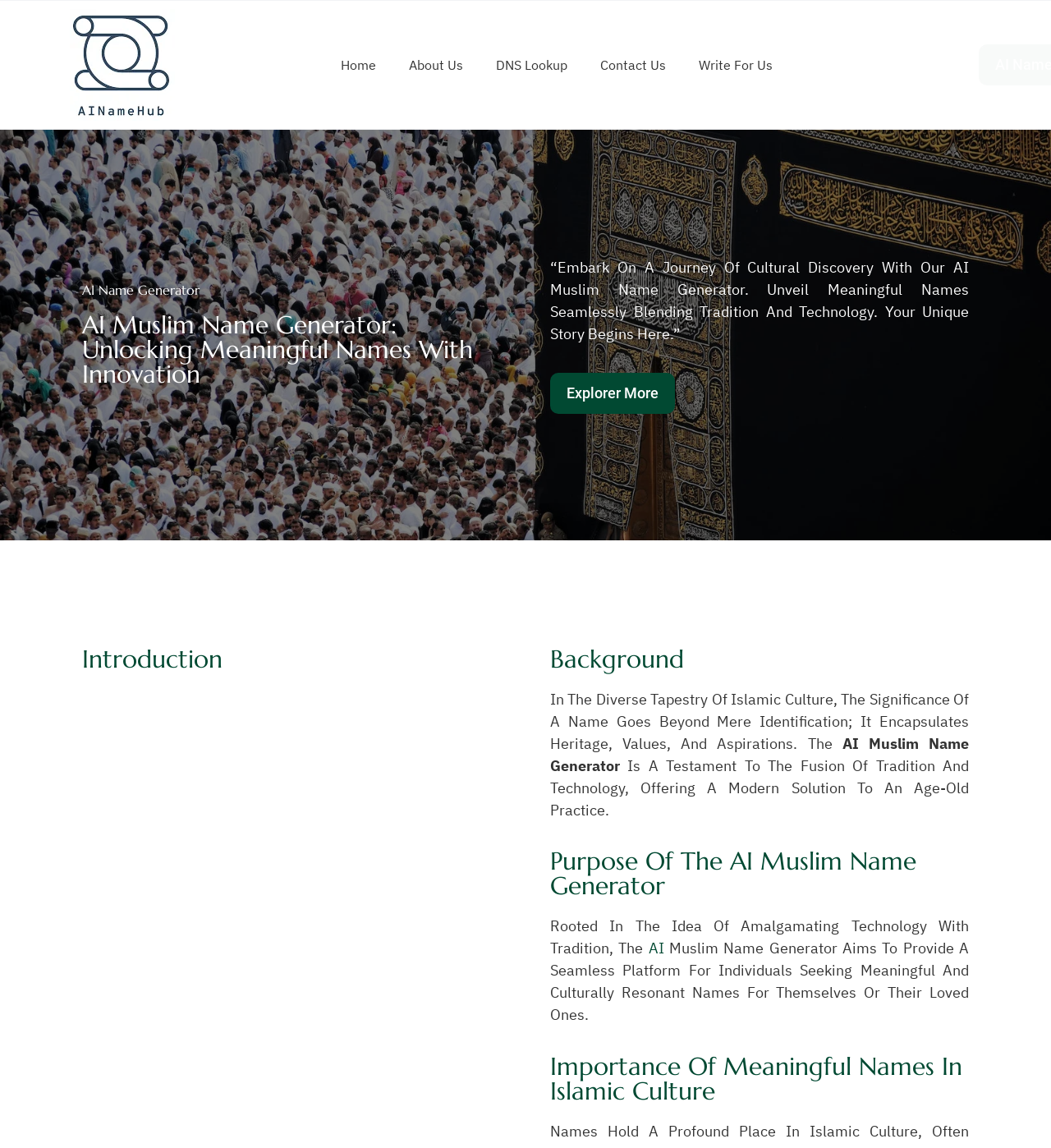What can be discovered with the AI Muslim Name Generator?
Using the visual information, reply with a single word or short phrase.

Meaningful names